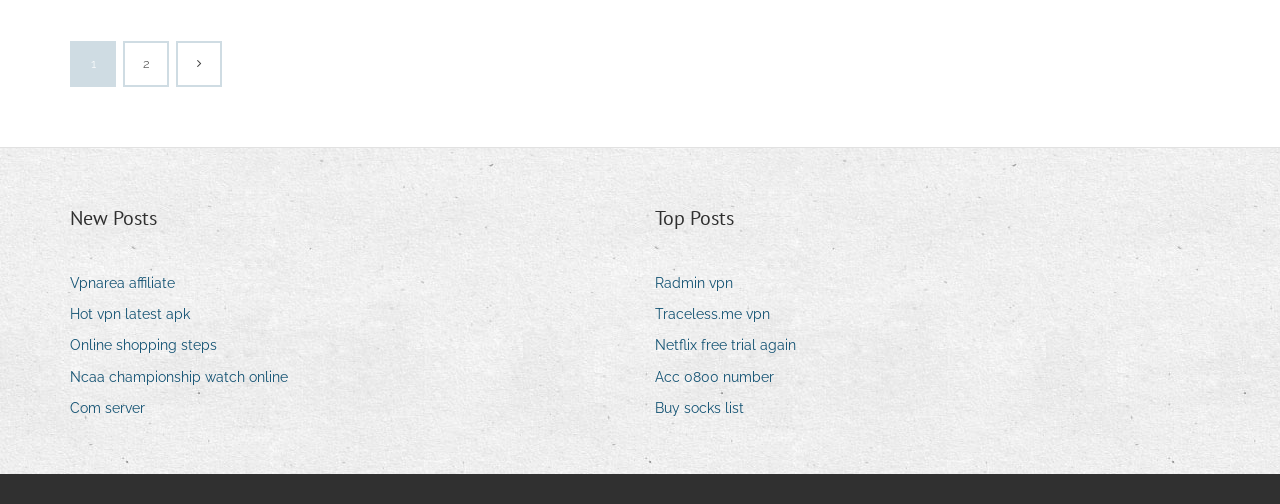Find the bounding box coordinates of the clickable region needed to perform the following instruction: "Go to 'Top Posts'". The coordinates should be provided as four float numbers between 0 and 1, i.e., [left, top, right, bottom].

[0.512, 0.403, 0.573, 0.462]